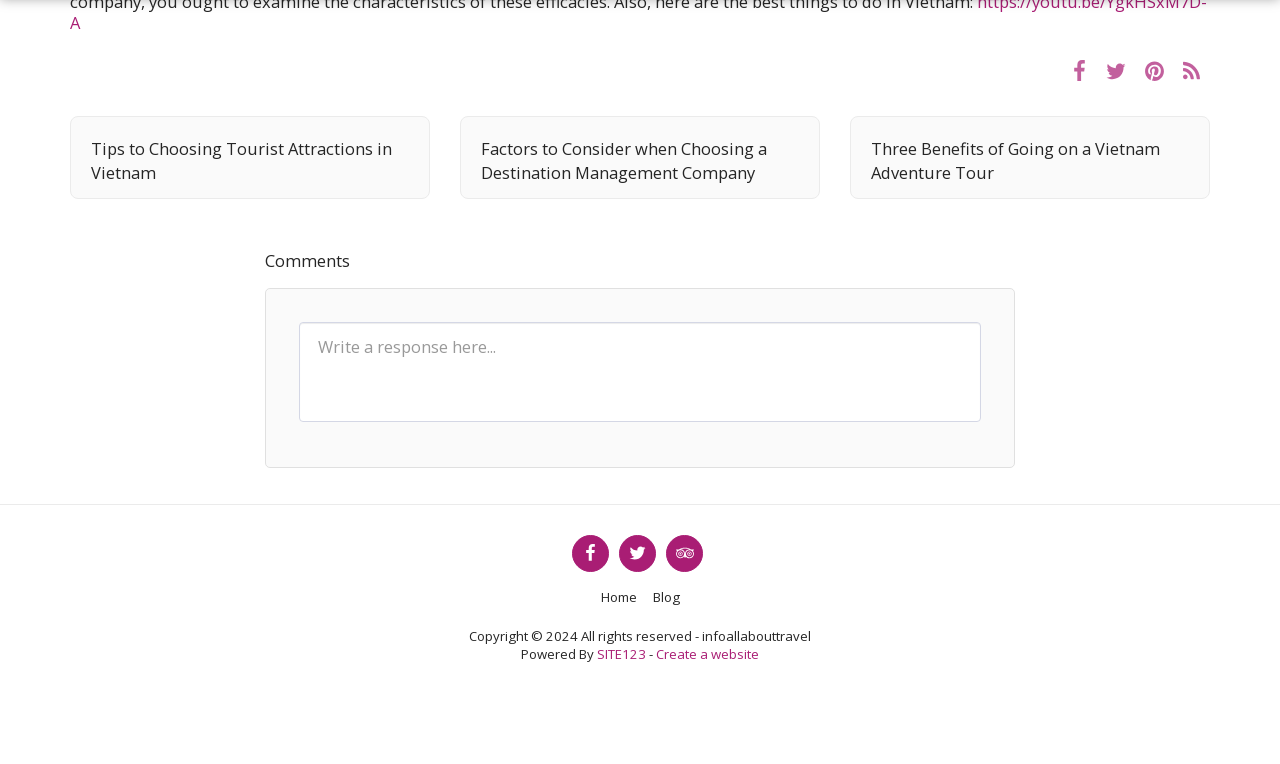Return the bounding box coordinates of the UI element that corresponds to this description: "The Daily Buzz Team". The coordinates must be given as four float numbers in the range of 0 and 1, [left, top, right, bottom].

None